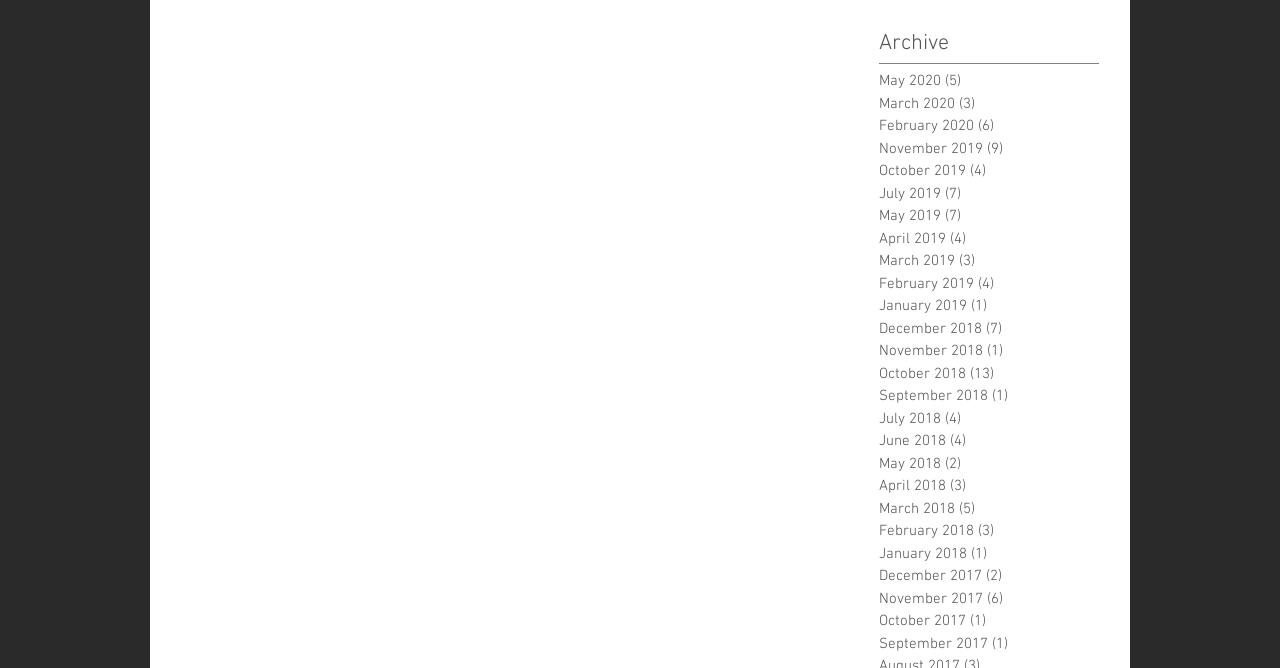Show me the bounding box coordinates of the clickable region to achieve the task as per the instruction: "view May 2020 posts".

[0.687, 0.105, 0.851, 0.139]